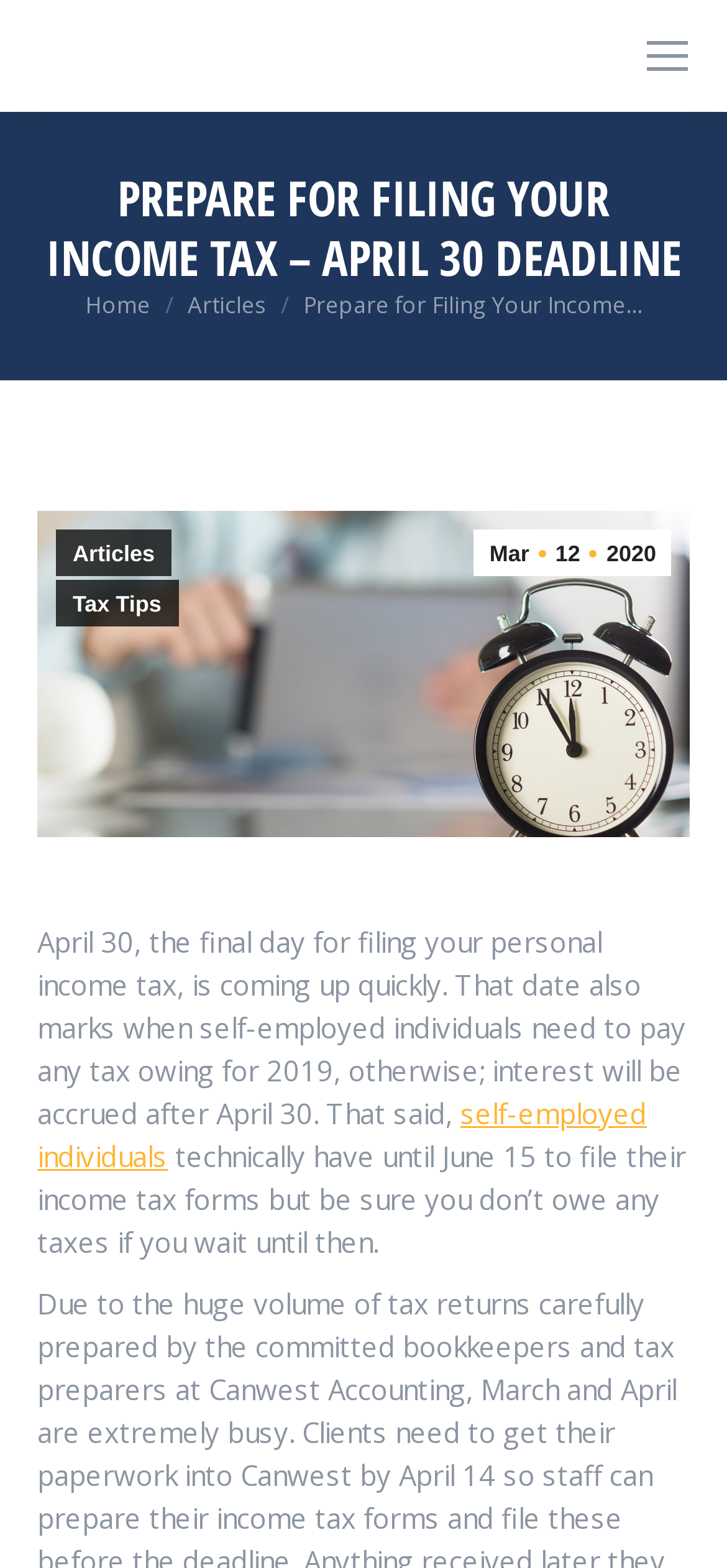Identify the bounding box coordinates for the element you need to click to achieve the following task: "Go to the top of the page". Provide the bounding box coordinates as four float numbers between 0 and 1, in the form [left, top, right, bottom].

[0.872, 0.73, 0.974, 0.778]